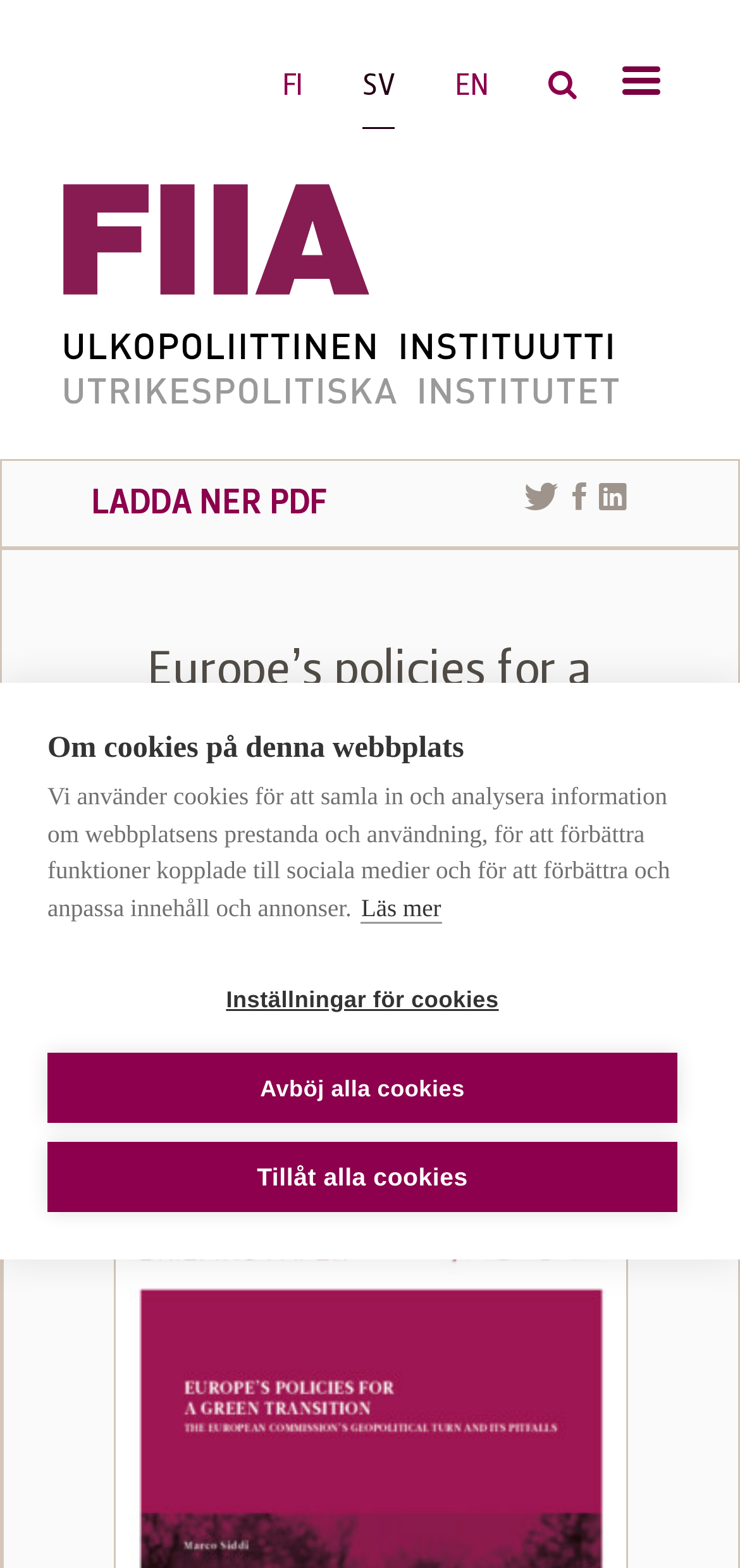How many social media platforms are available?
Analyze the image and provide a thorough answer to the question.

I counted the number of social media links at the bottom of the webpage, which are Twitter, Facebook, and LinkedIn.